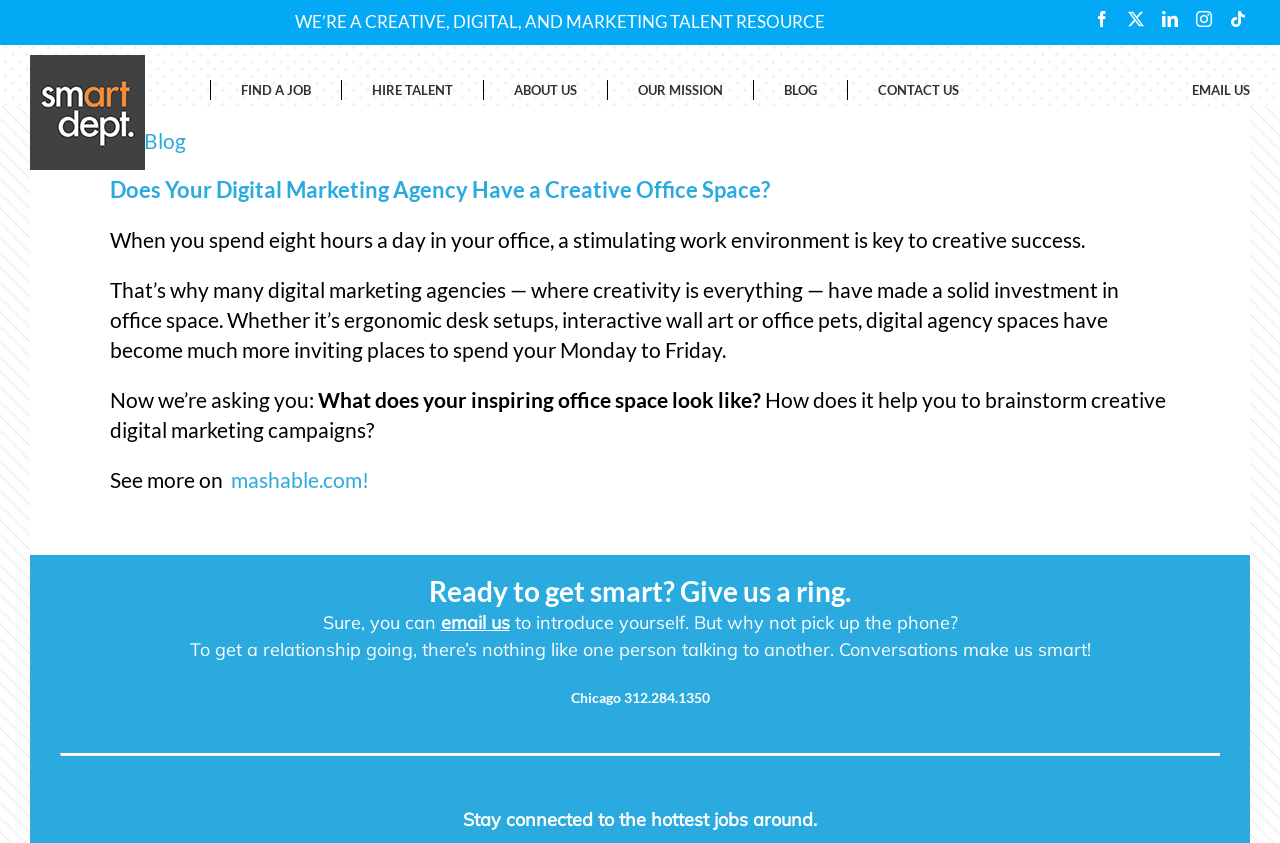Identify the bounding box for the given UI element using the description provided. Coordinates should be in the format (top-left x, top-left y, bottom-right x, bottom-right y) and must be between 0 and 1. Here is the description: email us

[0.344, 0.724, 0.398, 0.752]